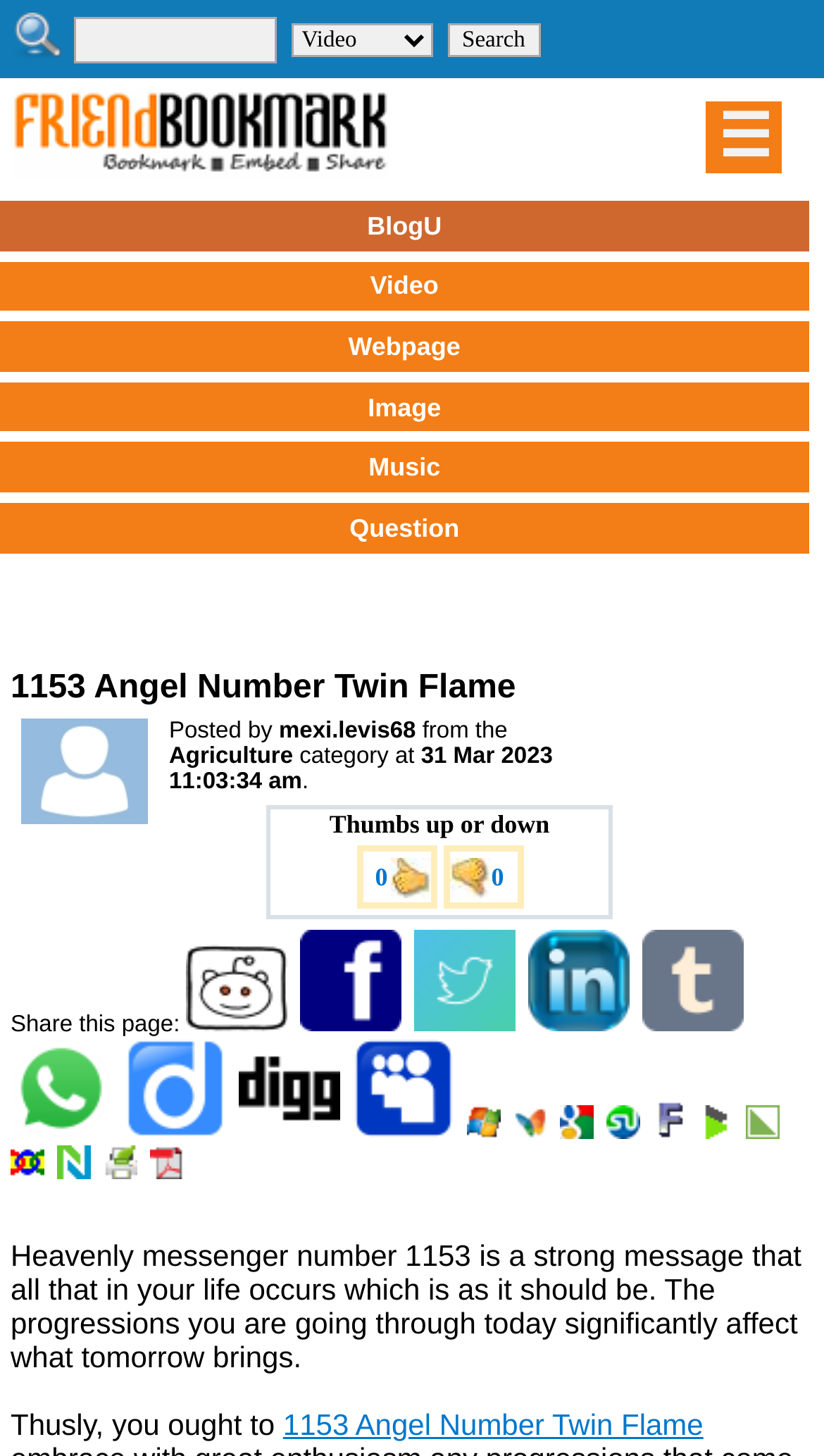What is the category of the post?
Answer the question based on the image using a single word or a brief phrase.

Agriculture